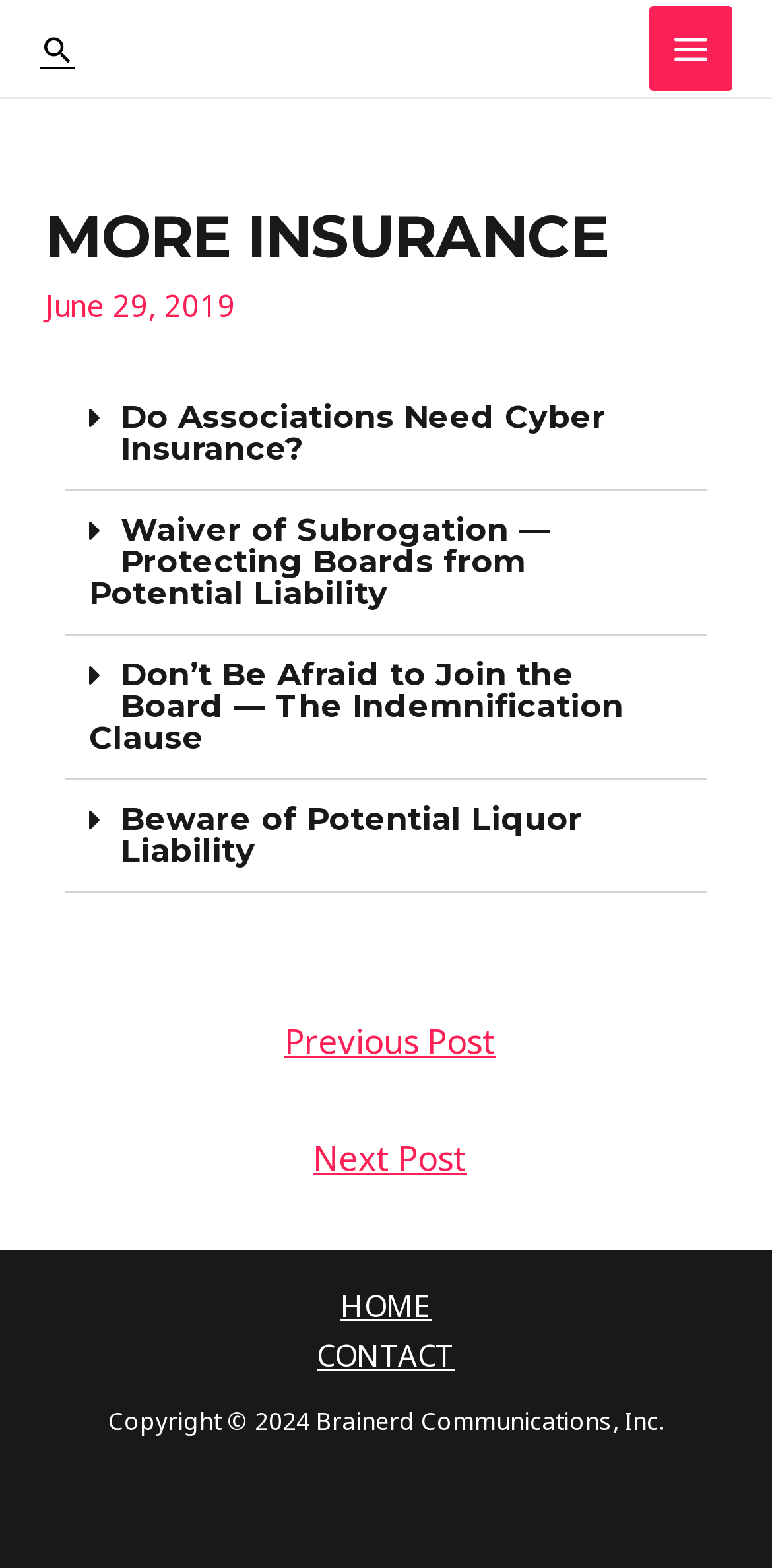What is the copyright year?
We need a detailed and exhaustive answer to the question. Please elaborate.

I found the copyright year in the StaticText element, which is 'Copyright © 2024 Brainerd Communications, Inc.'.